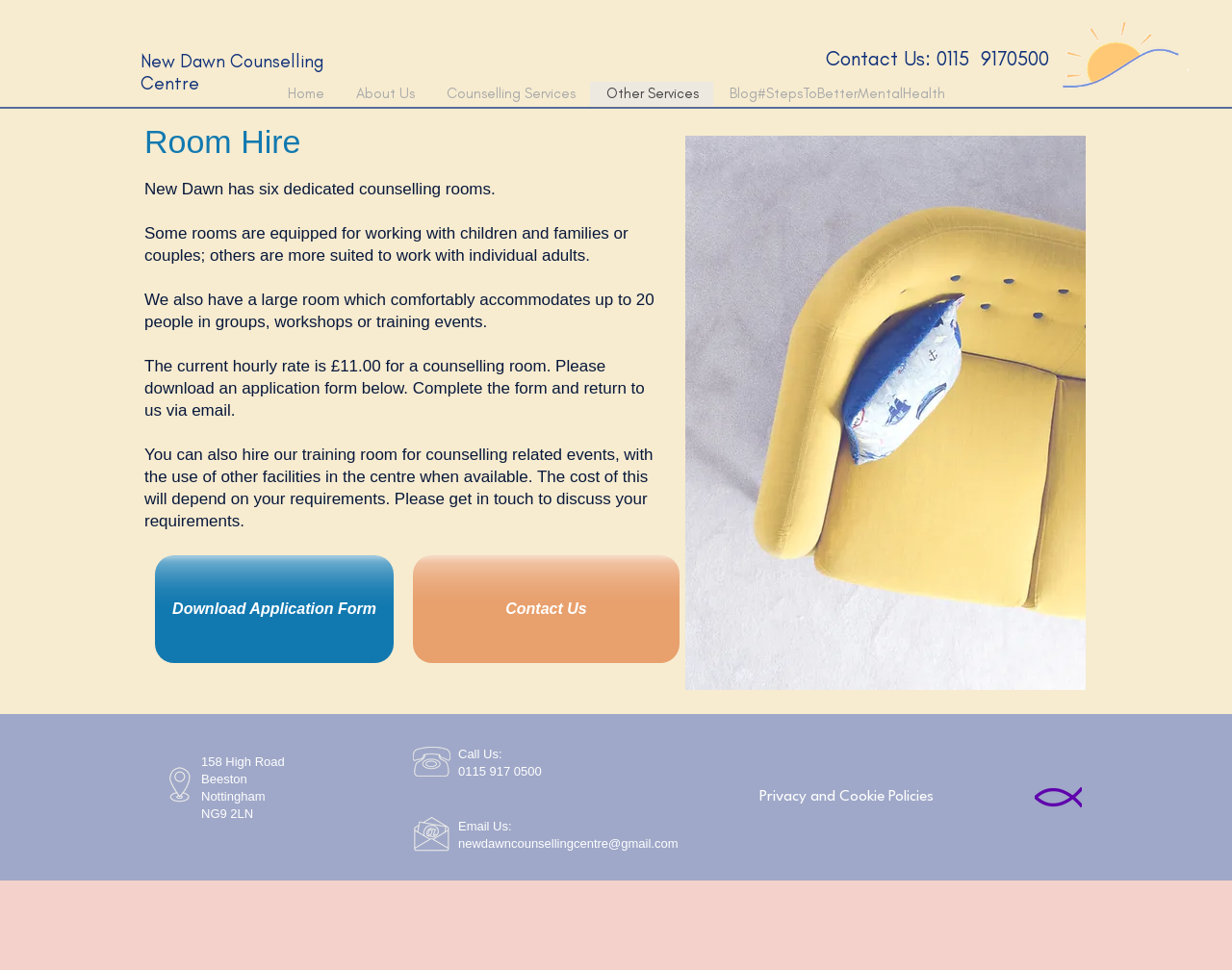Locate the bounding box coordinates of the element to click to perform the following action: 'Contact Us via email'. The coordinates should be given as four float values between 0 and 1, in the form of [left, top, right, bottom].

[0.372, 0.862, 0.55, 0.877]